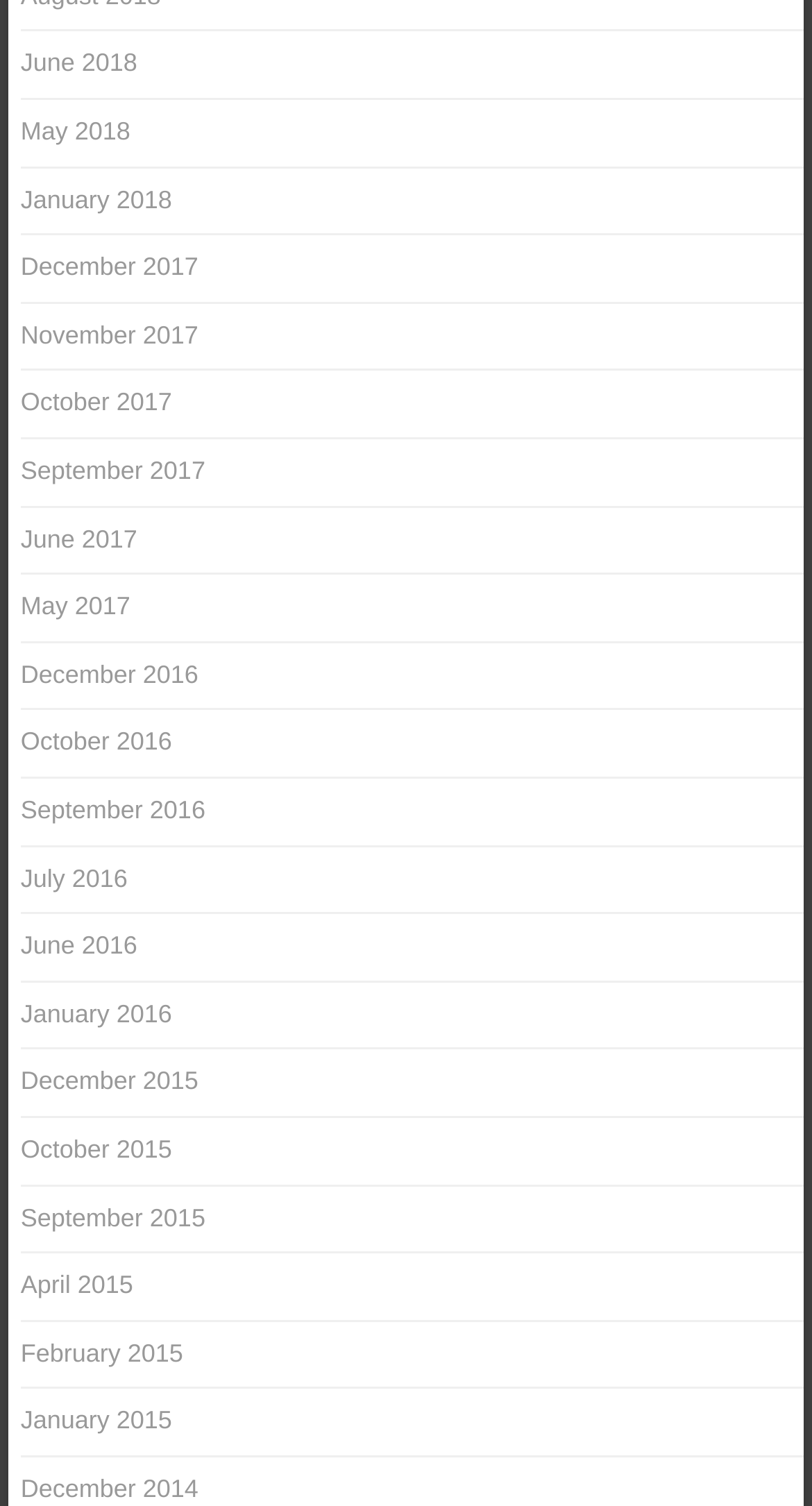Please identify the coordinates of the bounding box that should be clicked to fulfill this instruction: "view September 2017".

[0.025, 0.303, 0.253, 0.322]